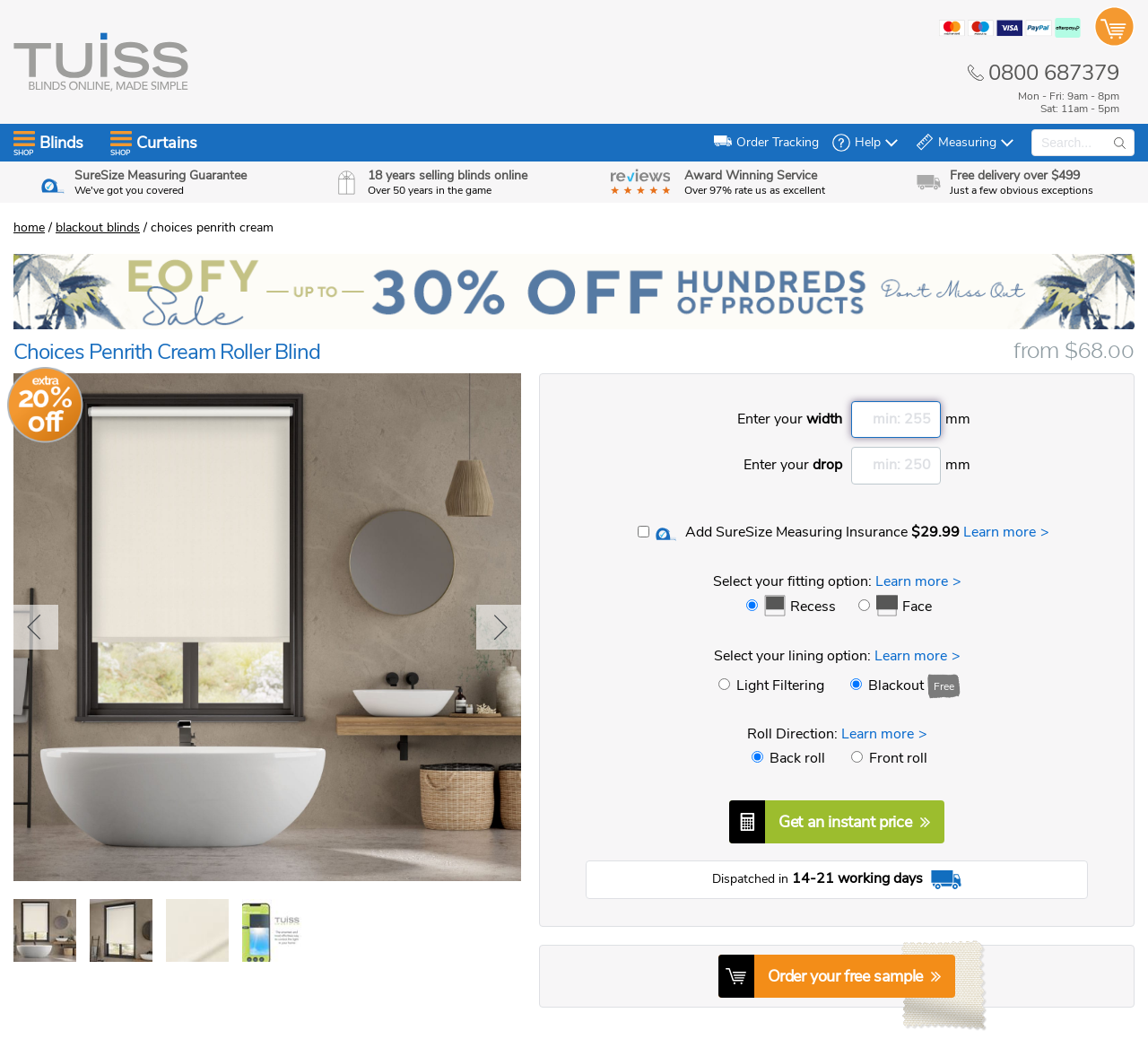Locate the bounding box coordinates of the element to click to perform the following action: 'click the help link'. The coordinates should be given as four float values between 0 and 1, in the form of [left, top, right, bottom].

[0.745, 0.129, 0.767, 0.145]